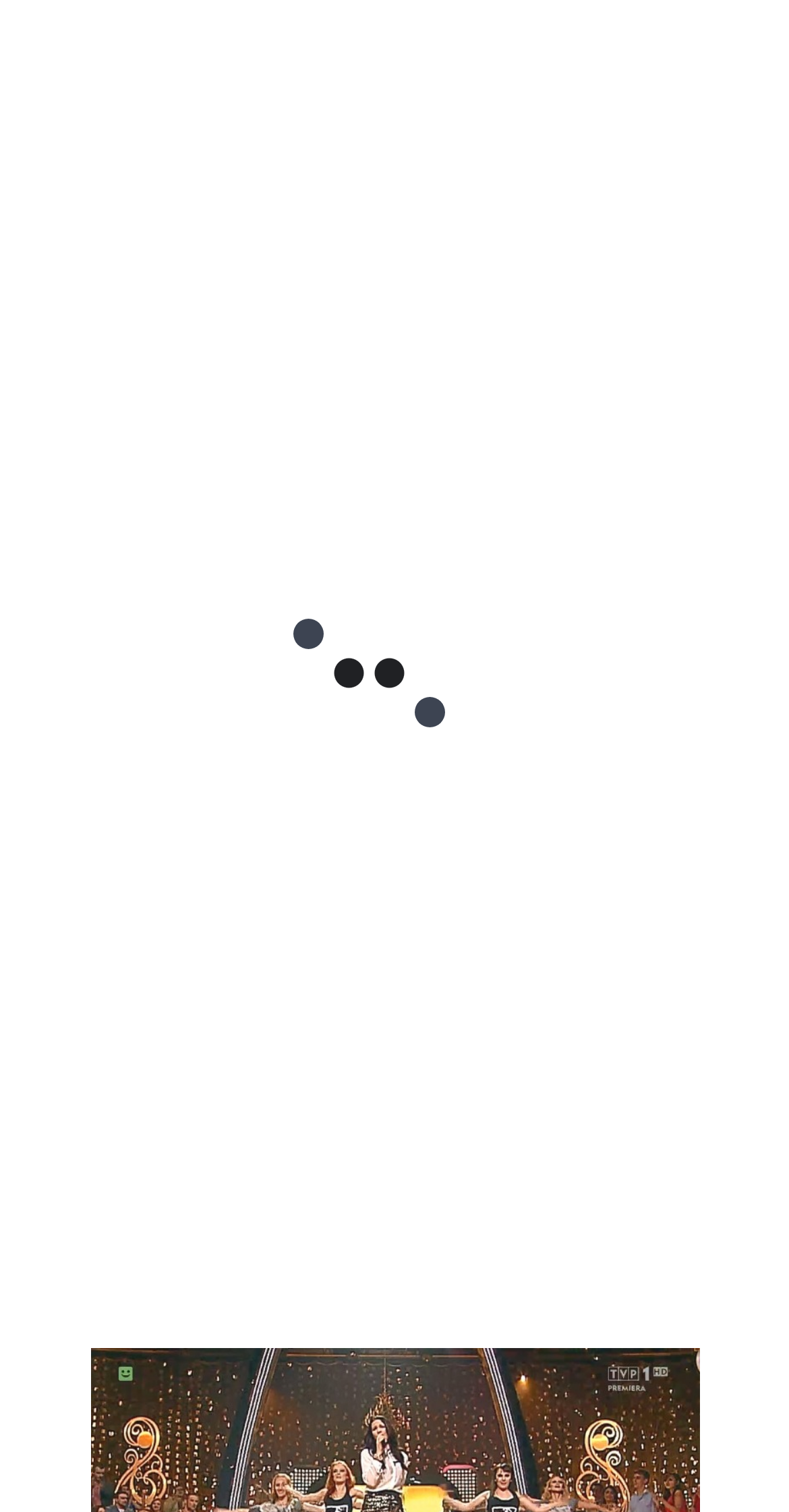Based on the element description: "November 22, 2023November 30, 2023", identify the UI element and provide its bounding box coordinates. Use four float numbers between 0 and 1, [left, top, right, bottom].

[0.051, 0.57, 0.392, 0.592]